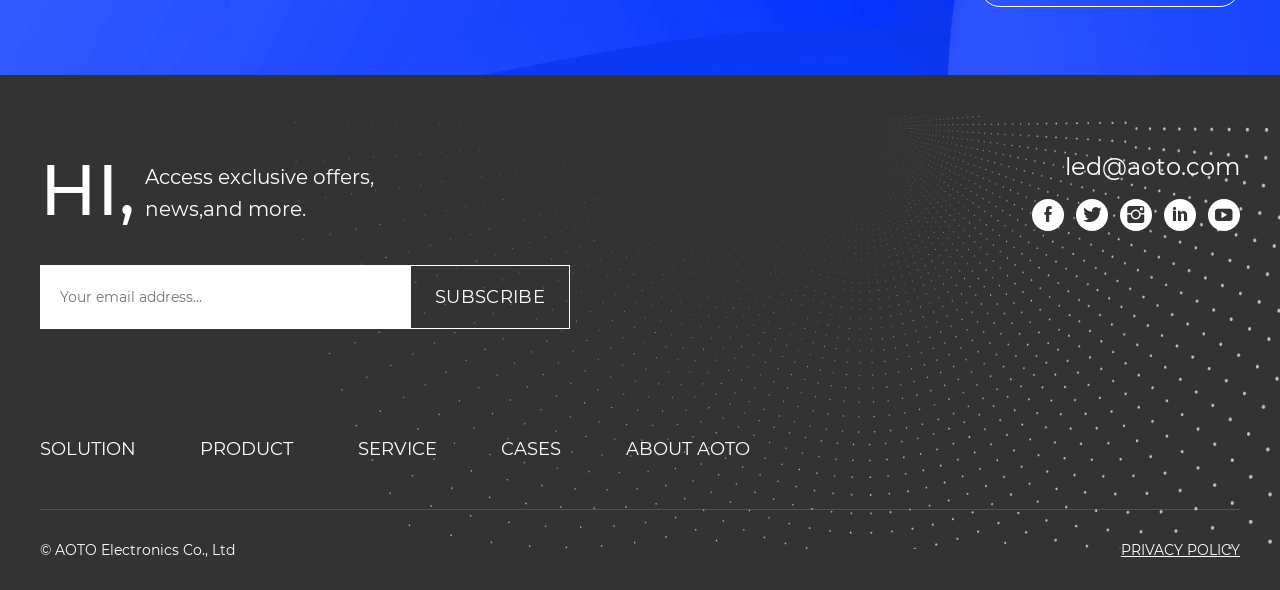Based on the element description: "SERVICE", identify the bounding box coordinates for this UI element. The coordinates must be four float numbers between 0 and 1, listed as [left, top, right, bottom].

[0.28, 0.727, 0.341, 0.795]